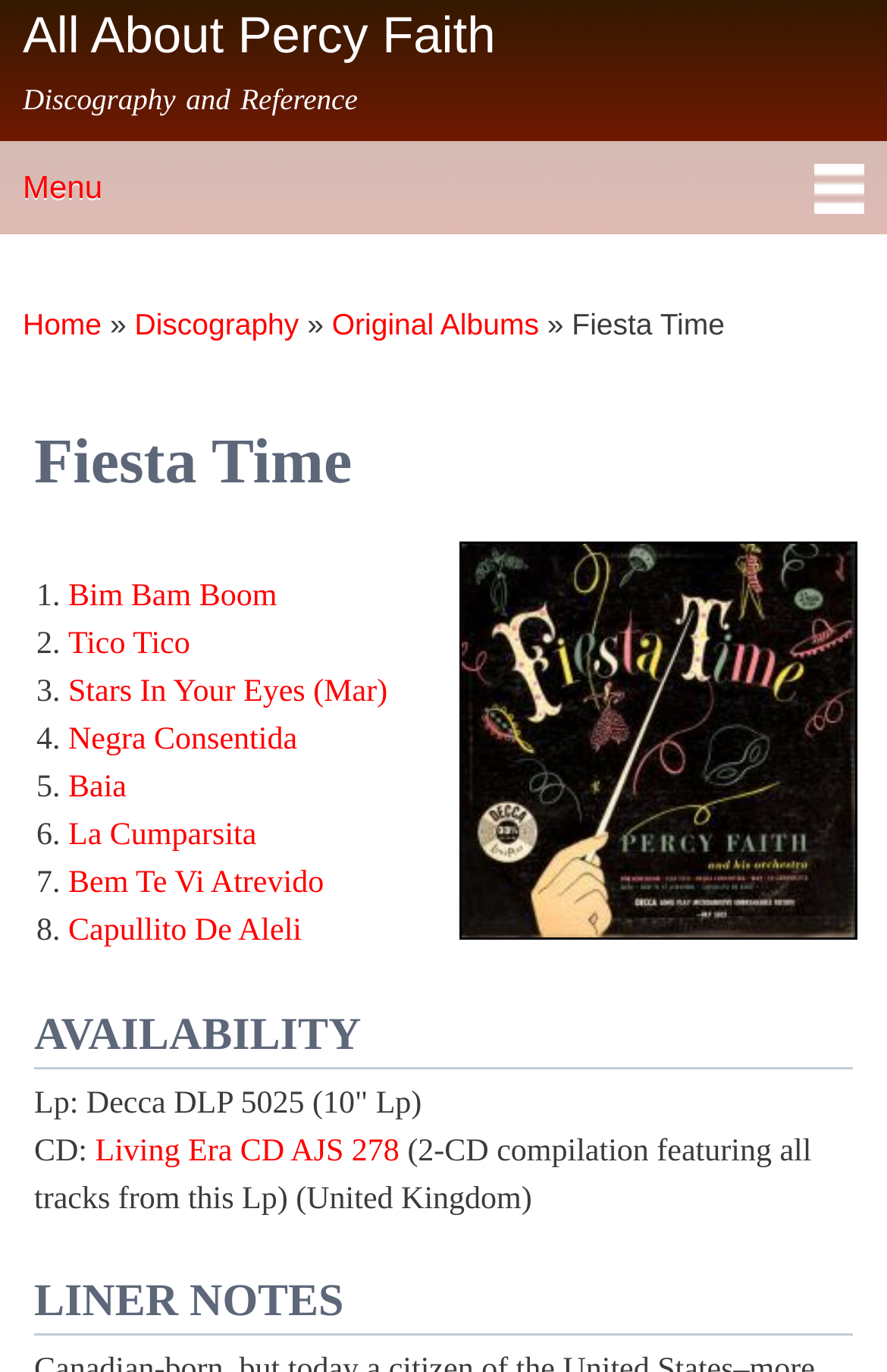What is the section title above the availability information?
Look at the image and answer the question using a single word or phrase.

AVAILABILITY